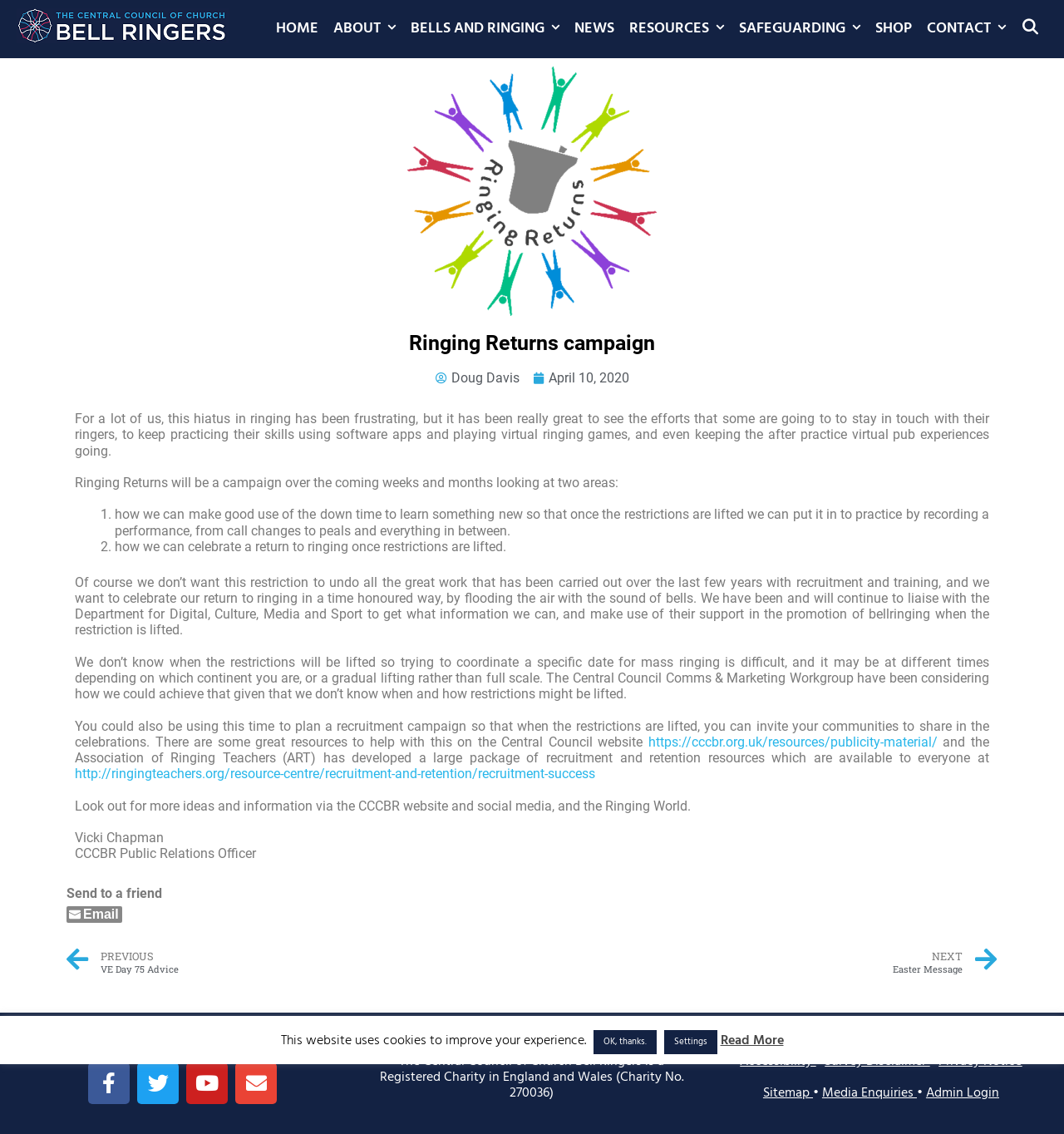What is the purpose of the Ringing Returns campaign?
Please answer the question as detailed as possible.

The purpose of the campaign is to learn something new during the downtime and to celebrate the return to ringing once restrictions are lifted, as mentioned in the text 'Ringing Returns will be a campaign over the coming weeks and months looking at two areas...'.